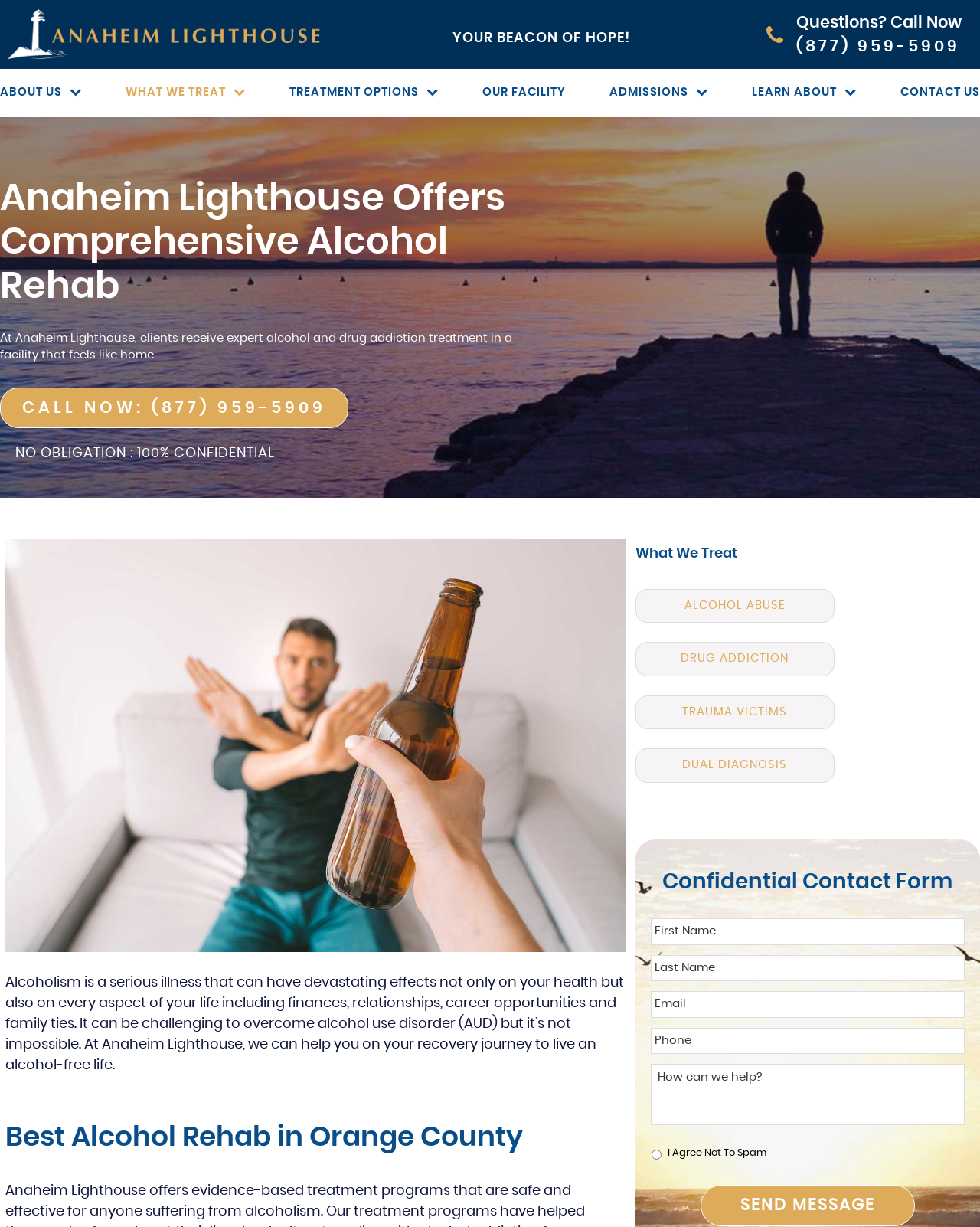Please determine and provide the text content of the webpage's heading.

Anaheim Lighthouse Offers Comprehensive Alcohol Rehab